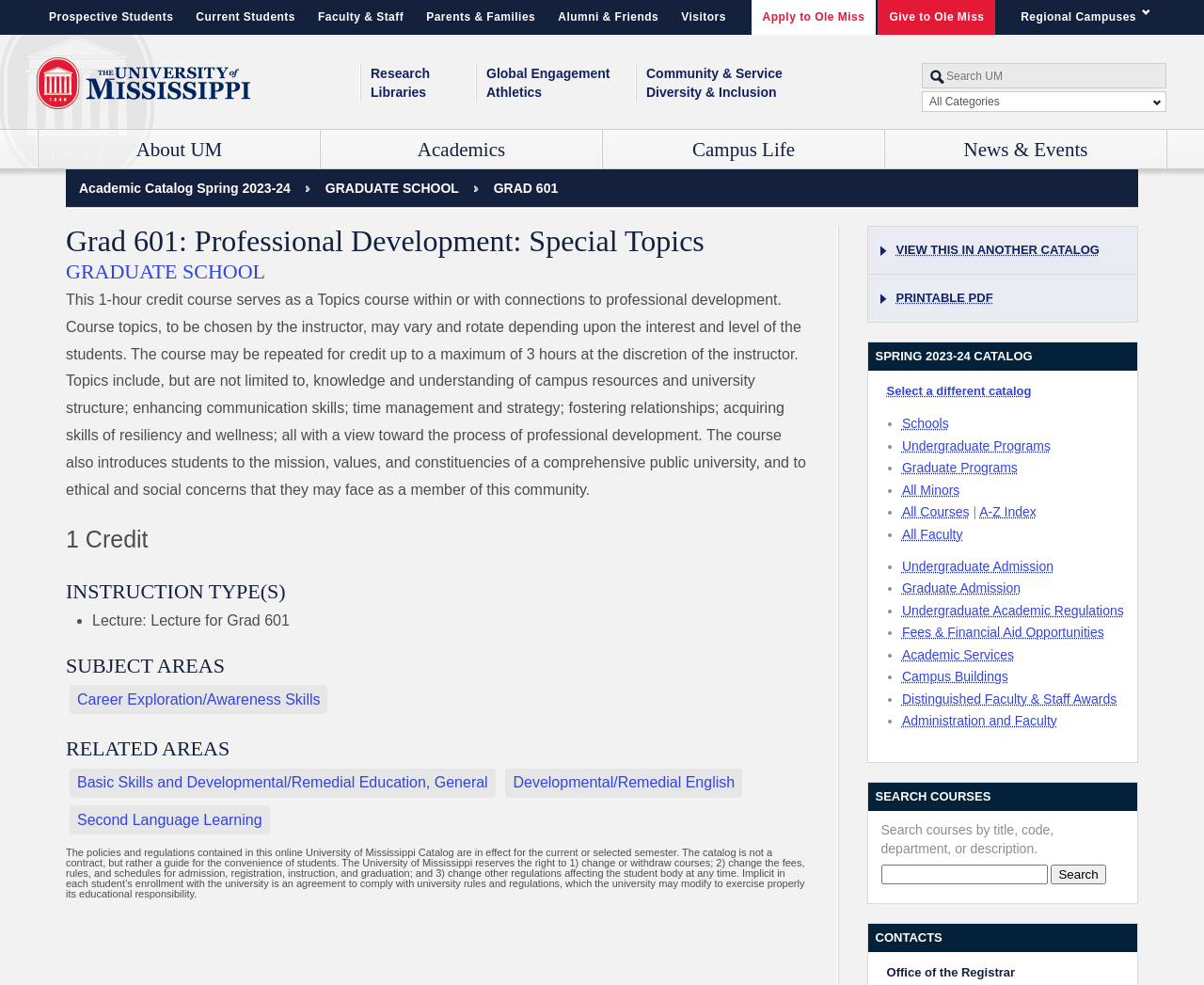Provide the bounding box coordinates of the HTML element described as: "parent_node: Search for: value="Search"". The bounding box coordinates should be four float numbers between 0 and 1, i.e., [left, top, right, bottom].

None